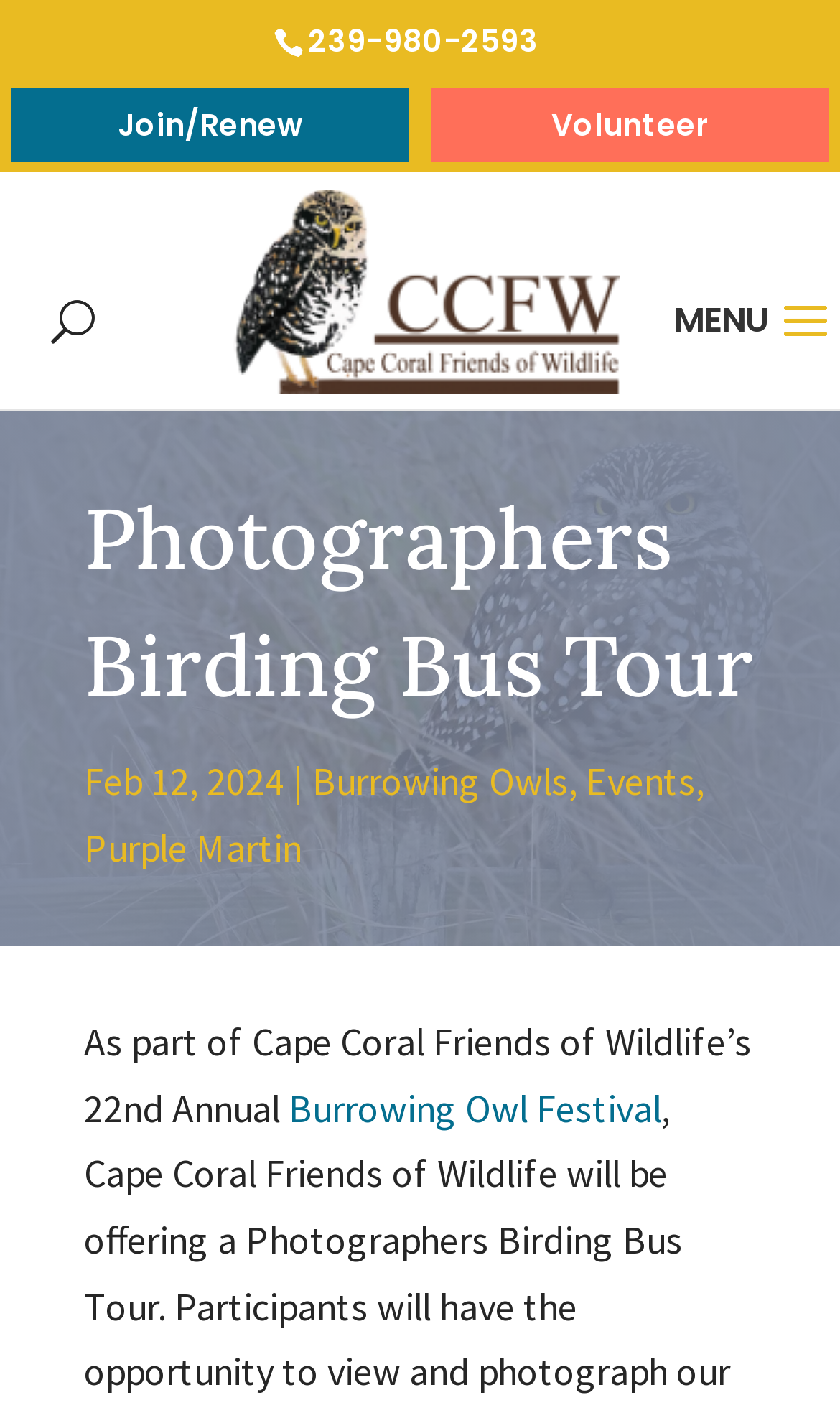Kindly determine the bounding box coordinates for the clickable area to achieve the given instruction: "Call the phone number".

[0.367, 0.013, 0.641, 0.043]